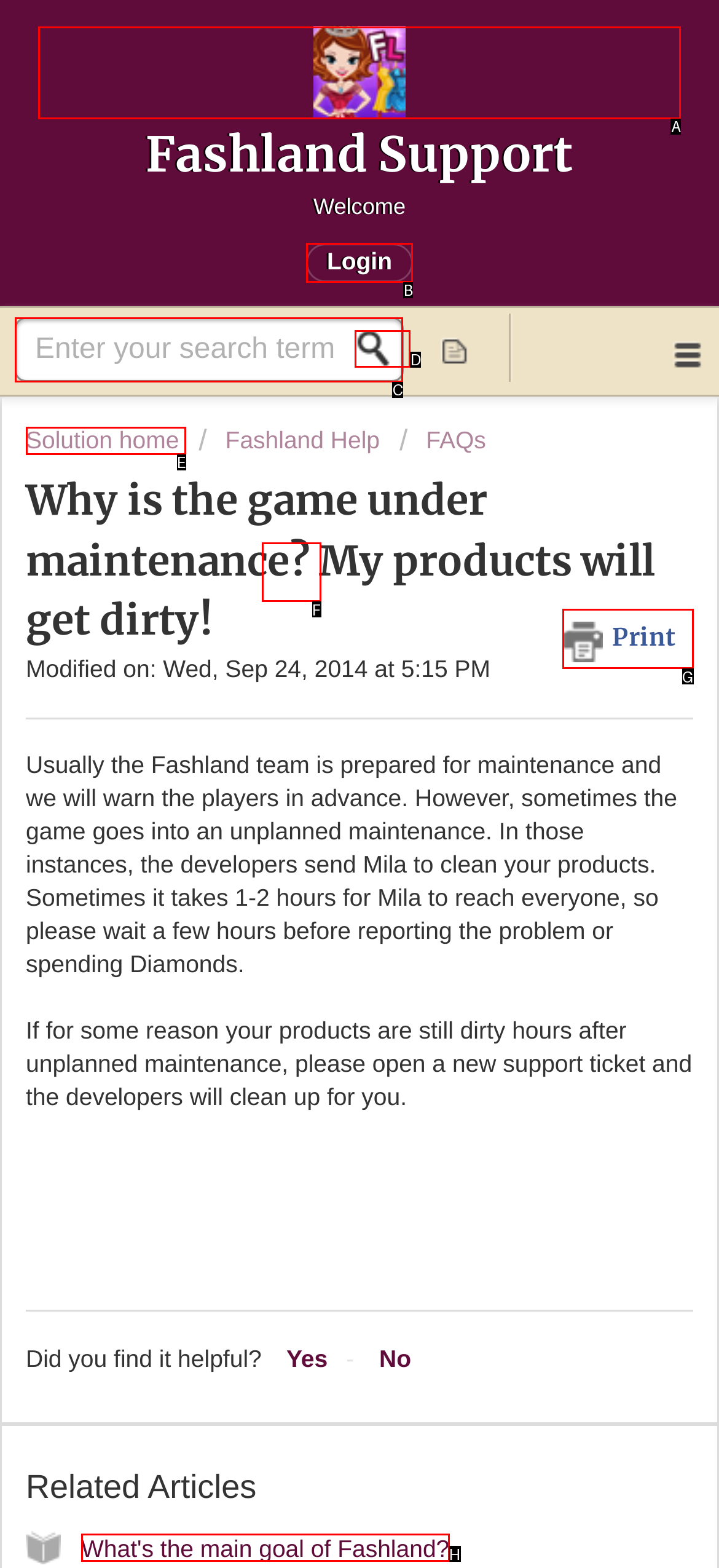Choose the HTML element that needs to be clicked for the given task: Login to the account Respond by giving the letter of the chosen option.

B